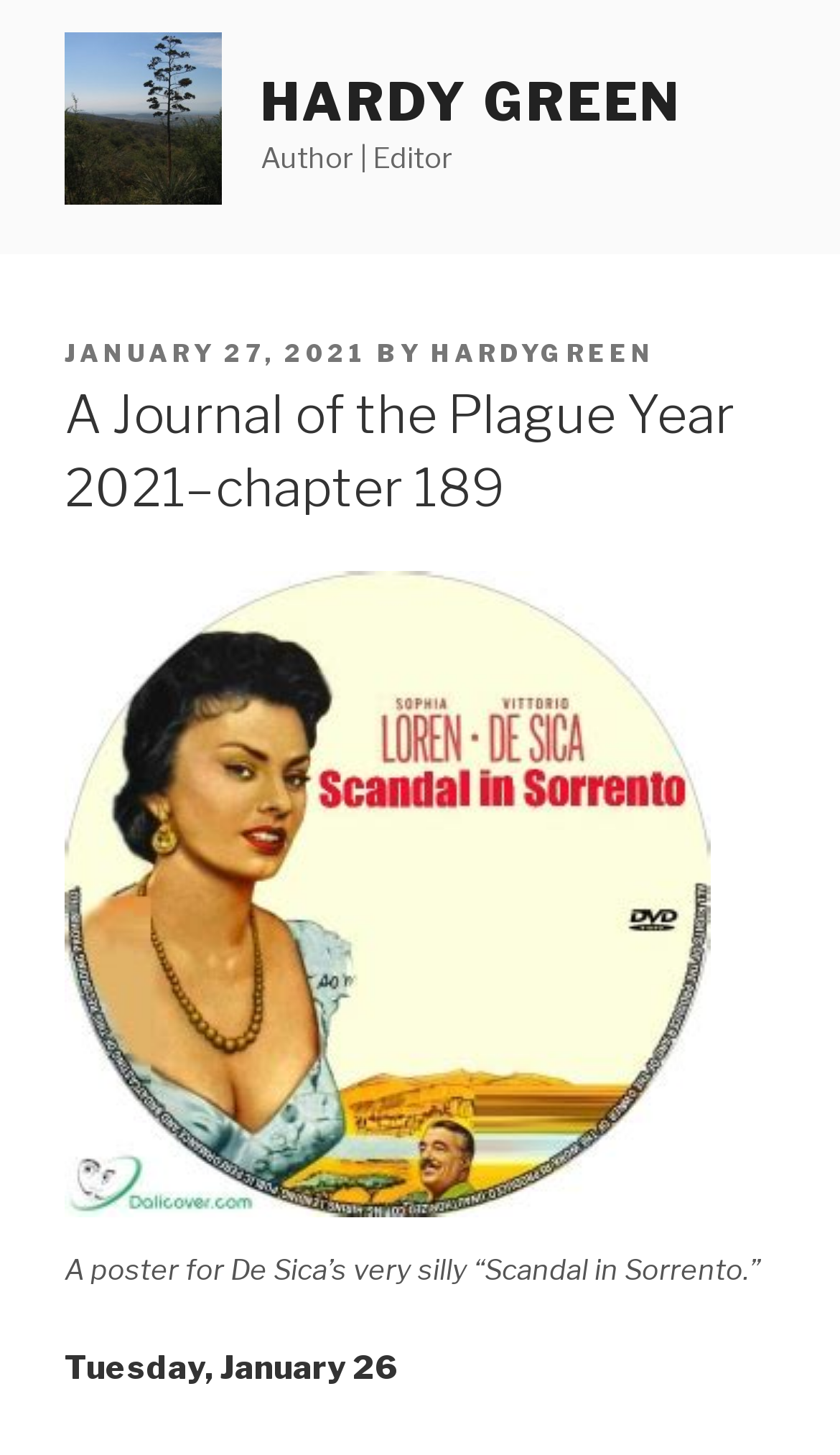Determine and generate the text content of the webpage's headline.

A Journal of the Plague Year 2021–chapter 189